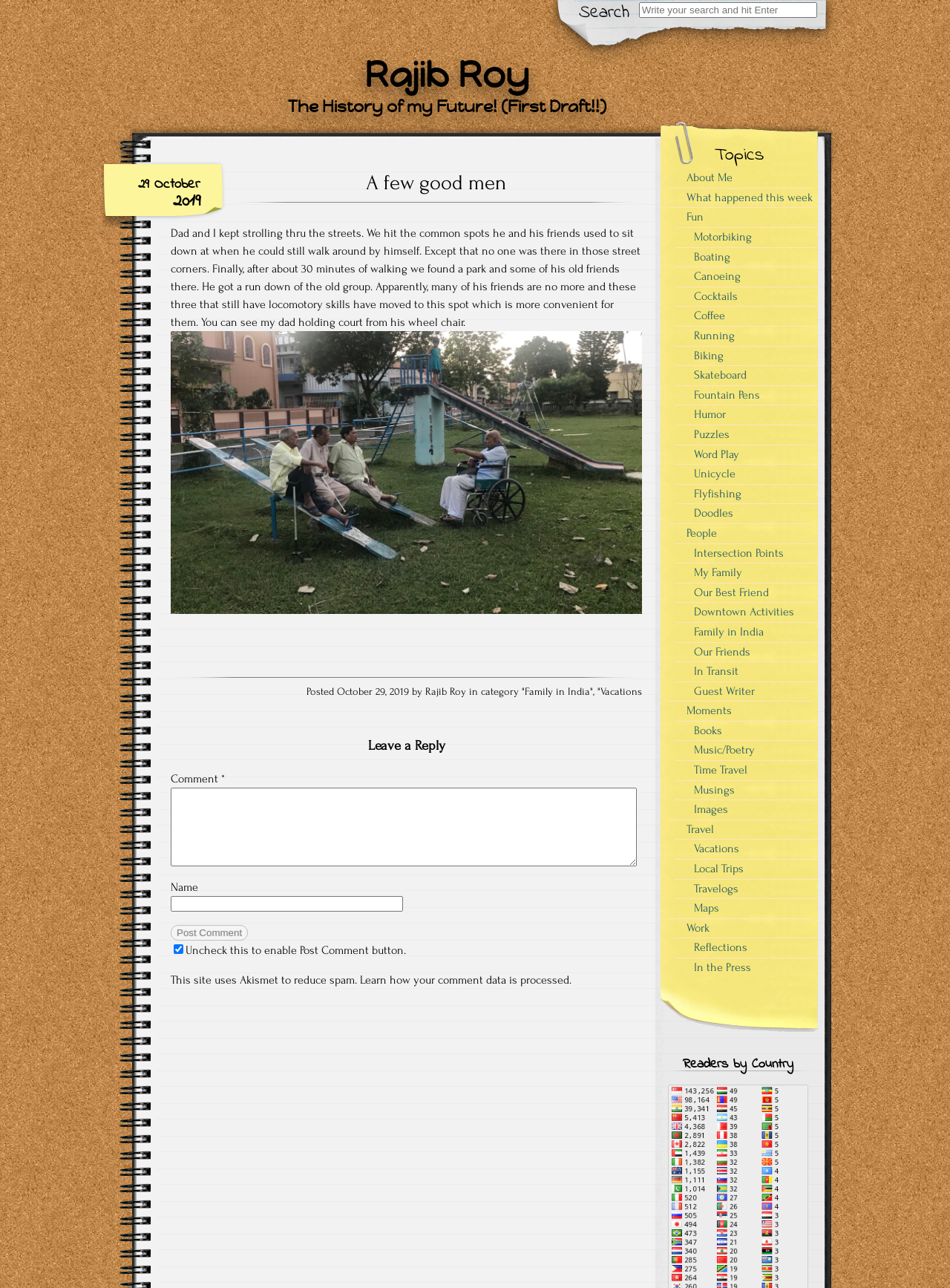Find the bounding box coordinates of the element I should click to carry out the following instruction: "Read the article 'A few good men'".

[0.242, 0.133, 0.676, 0.157]